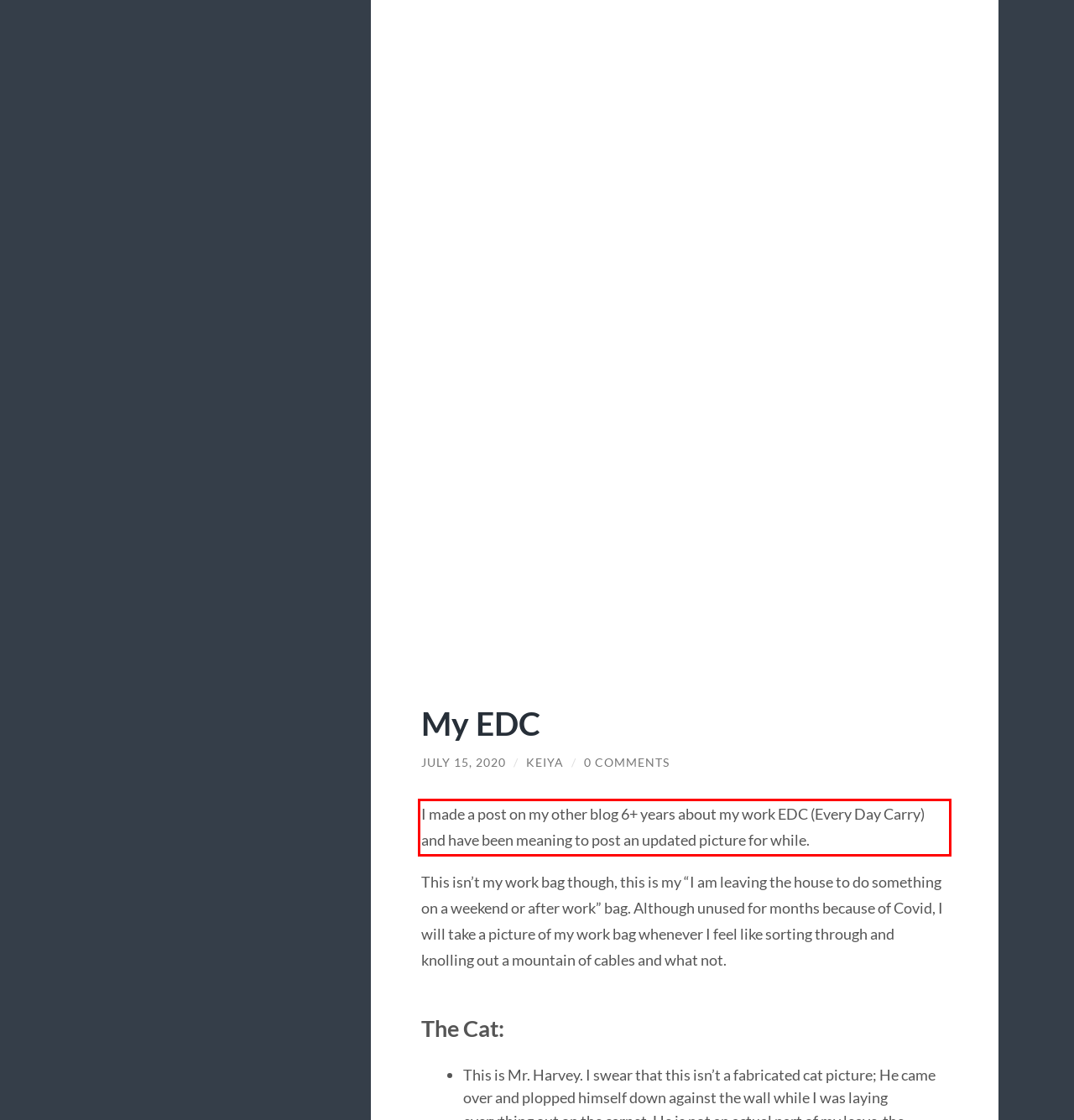Using the provided screenshot of a webpage, recognize the text inside the red rectangle bounding box by performing OCR.

I made a post on my other blog 6+ years about my work EDC (Every Day Carry) and have been meaning to post an updated picture for while.